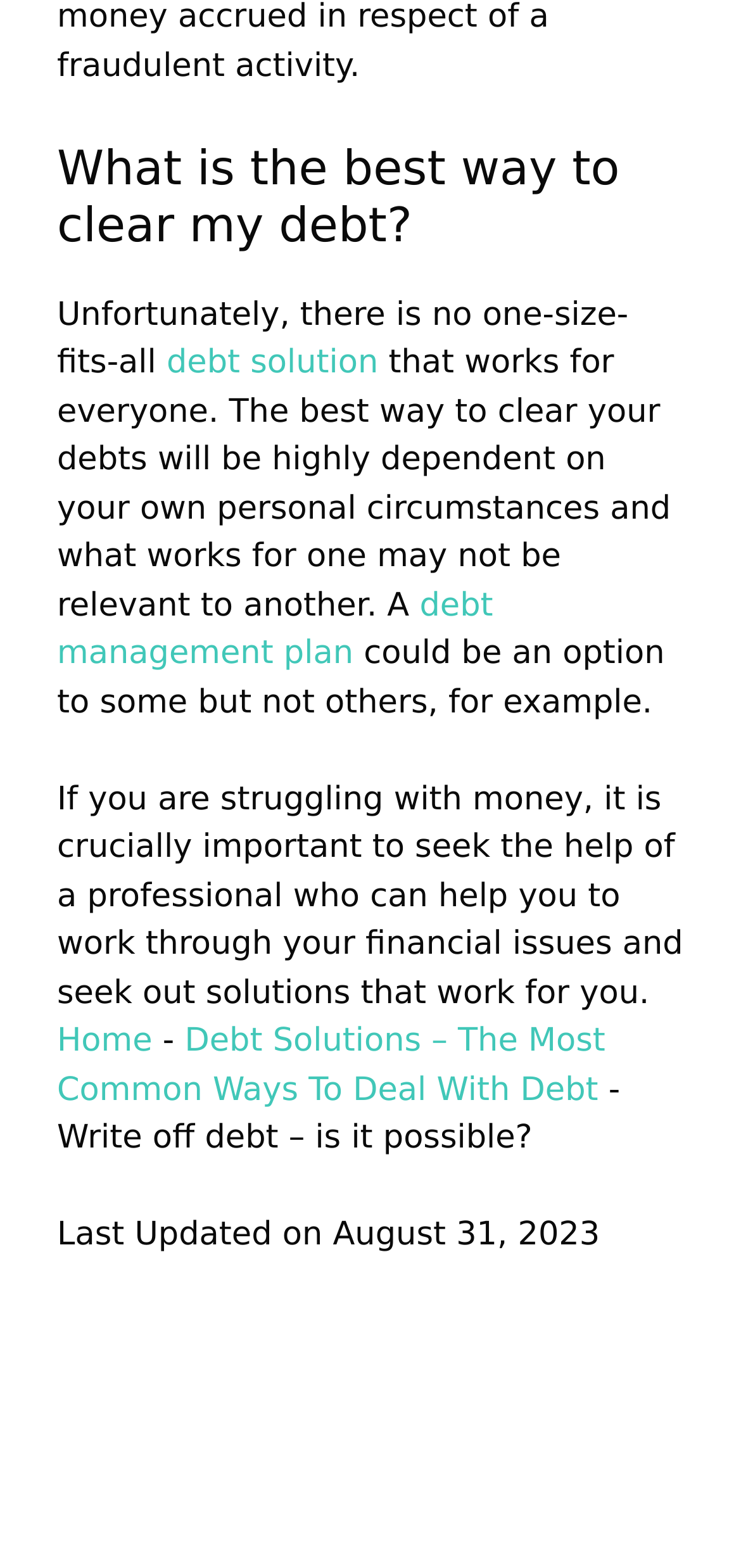What is the importance of seeking professional help for debt issues?
Refer to the image and provide a concise answer in one word or phrase.

Crucially important